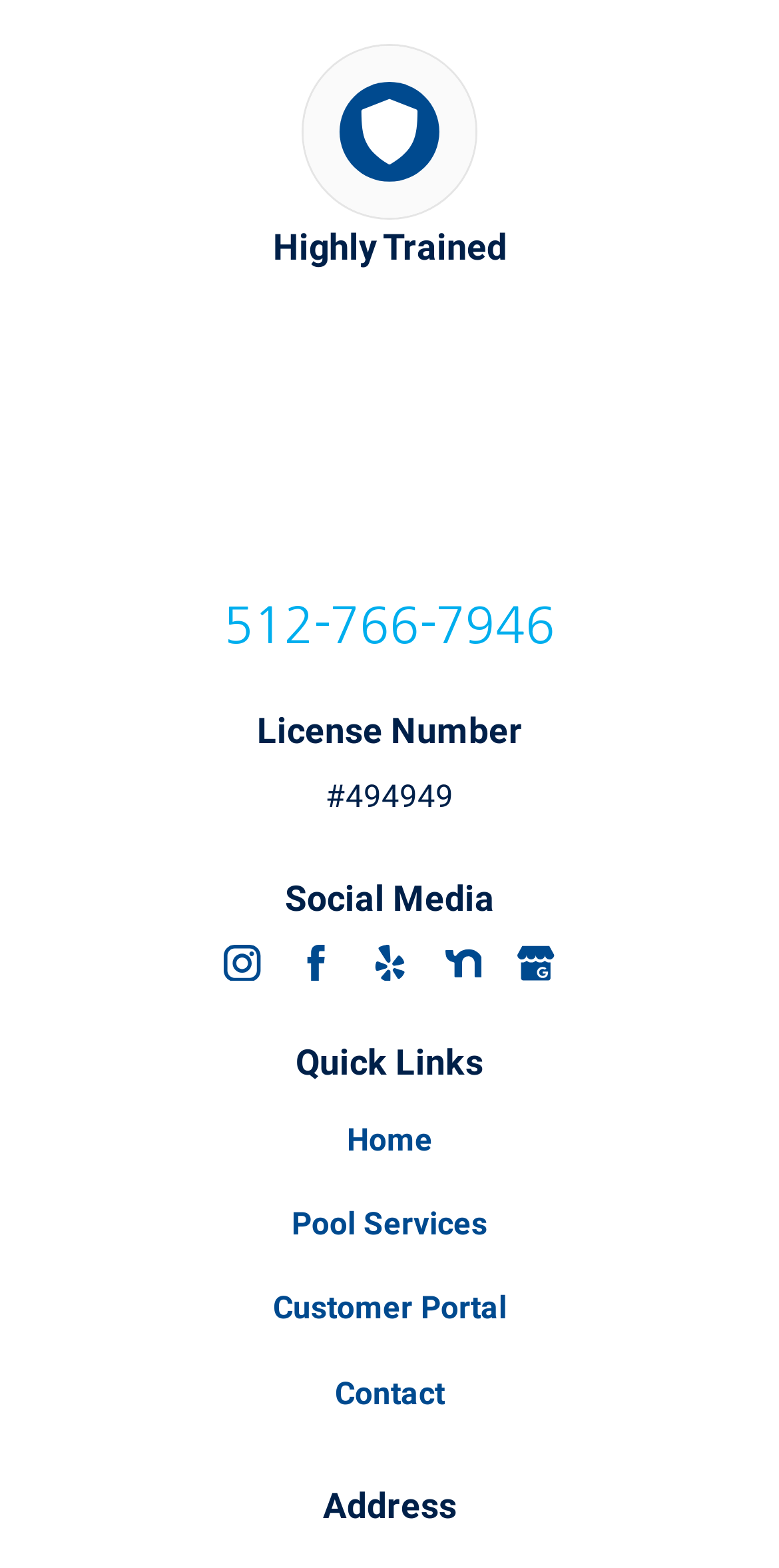Specify the bounding box coordinates of the area to click in order to execute this command: 'Visit Instagram'. The coordinates should consist of four float numbers ranging from 0 to 1, and should be formatted as [left, top, right, bottom].

[0.287, 0.602, 0.335, 0.626]